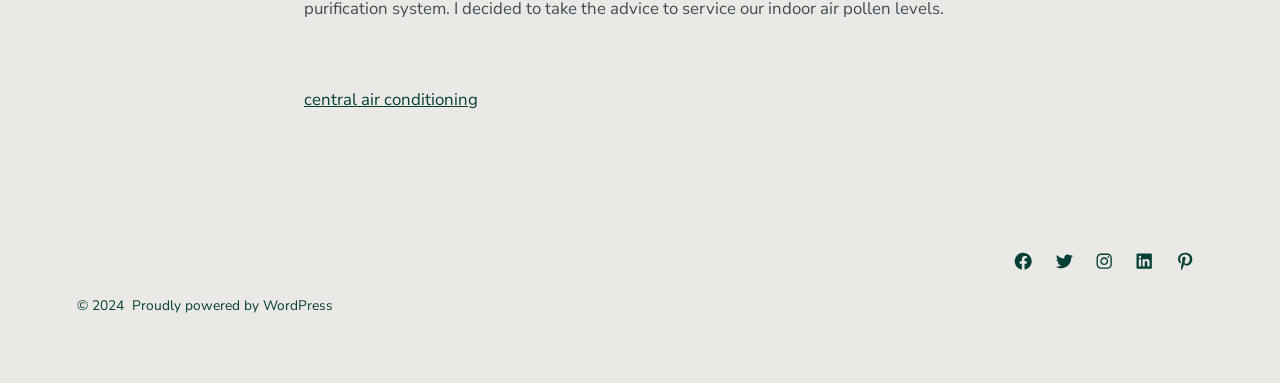How many social media links are present?
Please answer the question with a detailed and comprehensive explanation.

The webpage has links to five social media platforms, namely Facebook, Twitter, Instagram, LinkedIn, and Pinterest, each with its corresponding image icon.